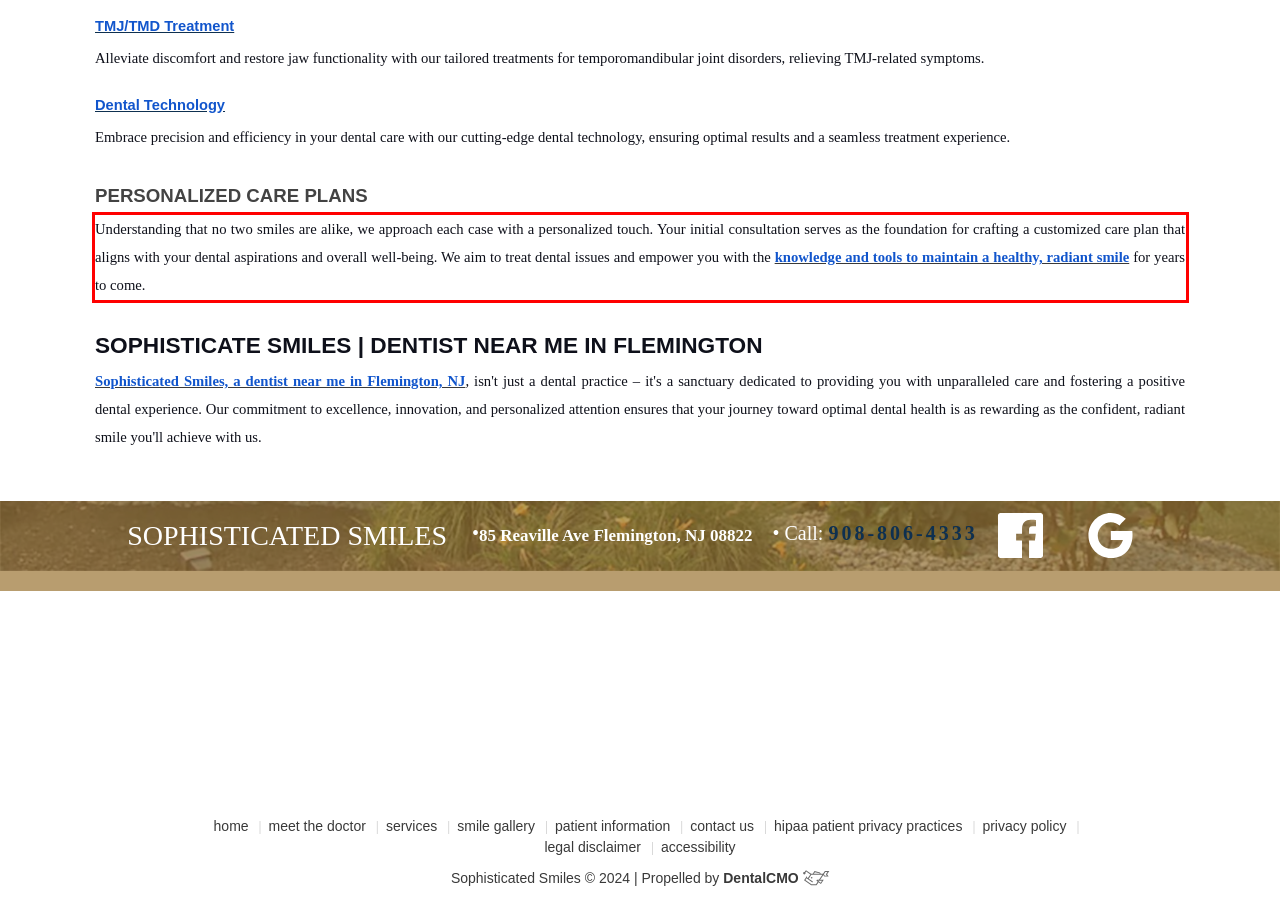Given a screenshot of a webpage with a red bounding box, extract the text content from the UI element inside the red bounding box.

Understanding that no two smiles are alike, we approach each case with a personalized touch. Your initial consultation serves as the foundation for crafting a customized care plan that aligns with your dental aspirations and overall well-being. We aim to treat dental issues and empower you with the knowledge and tools to maintain a healthy, radiant smile for years to come.